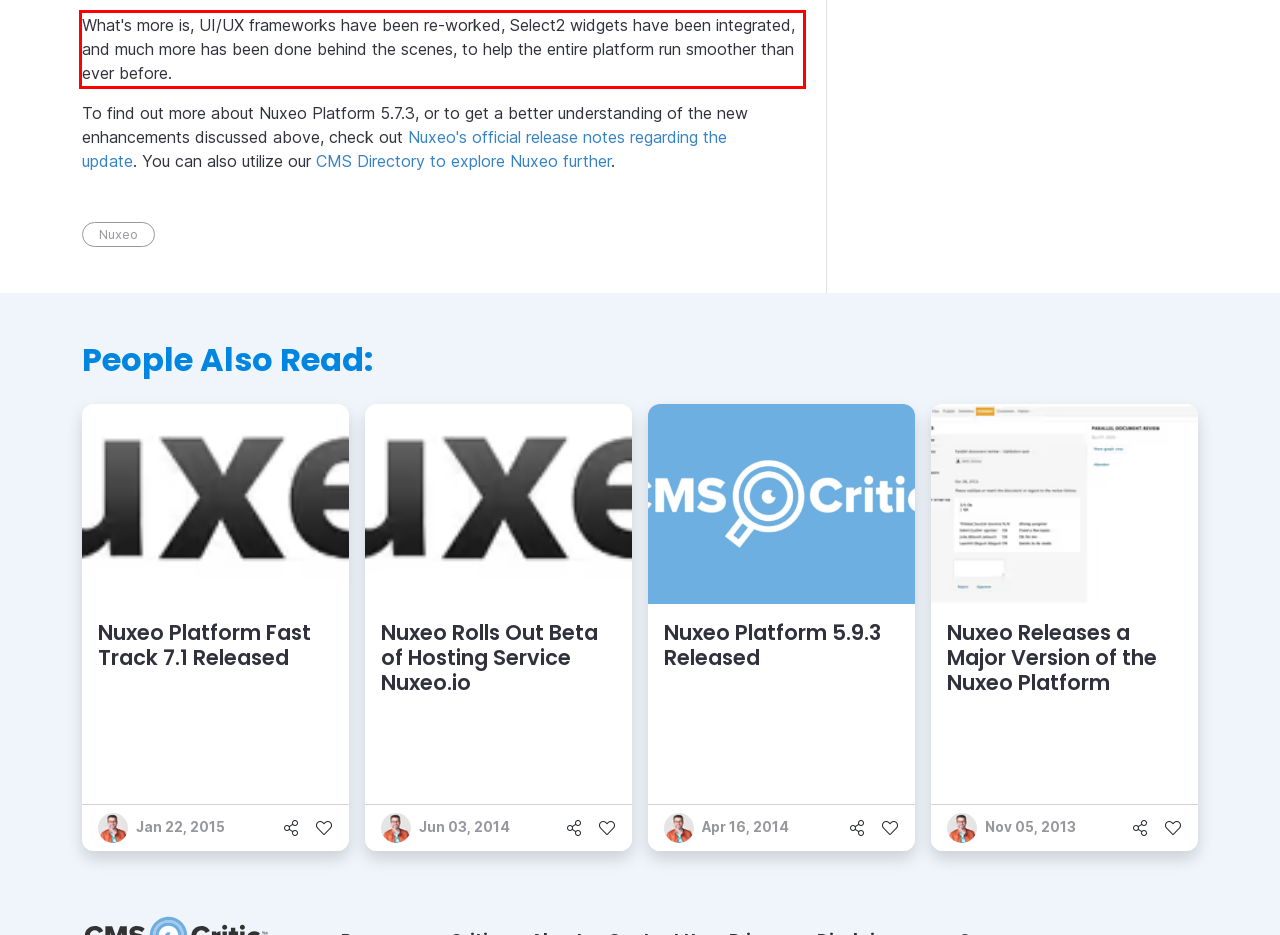Within the provided webpage screenshot, find the red rectangle bounding box and perform OCR to obtain the text content.

What's more is, UI/UX frameworks have been re-worked, Select2 widgets have been integrated, and much more has been done behind the scenes, to help the entire platform run smoother than ever before.